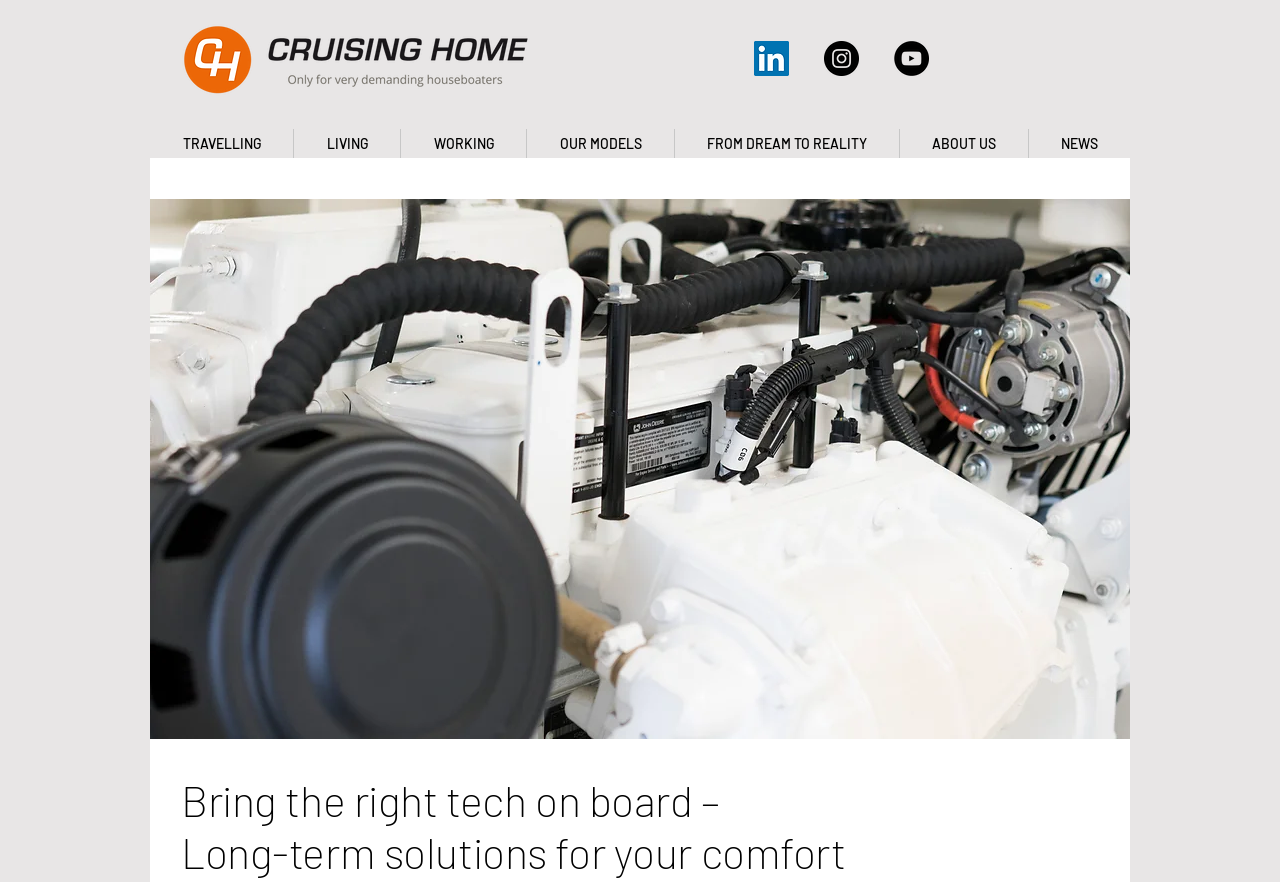How many social media links are there?
Please provide a comprehensive answer to the question based on the webpage screenshot.

There are three social media links, namely LinkedIn, Instagram, and YouTube, located at the top right corner of the webpage, which are represented by their respective icons.